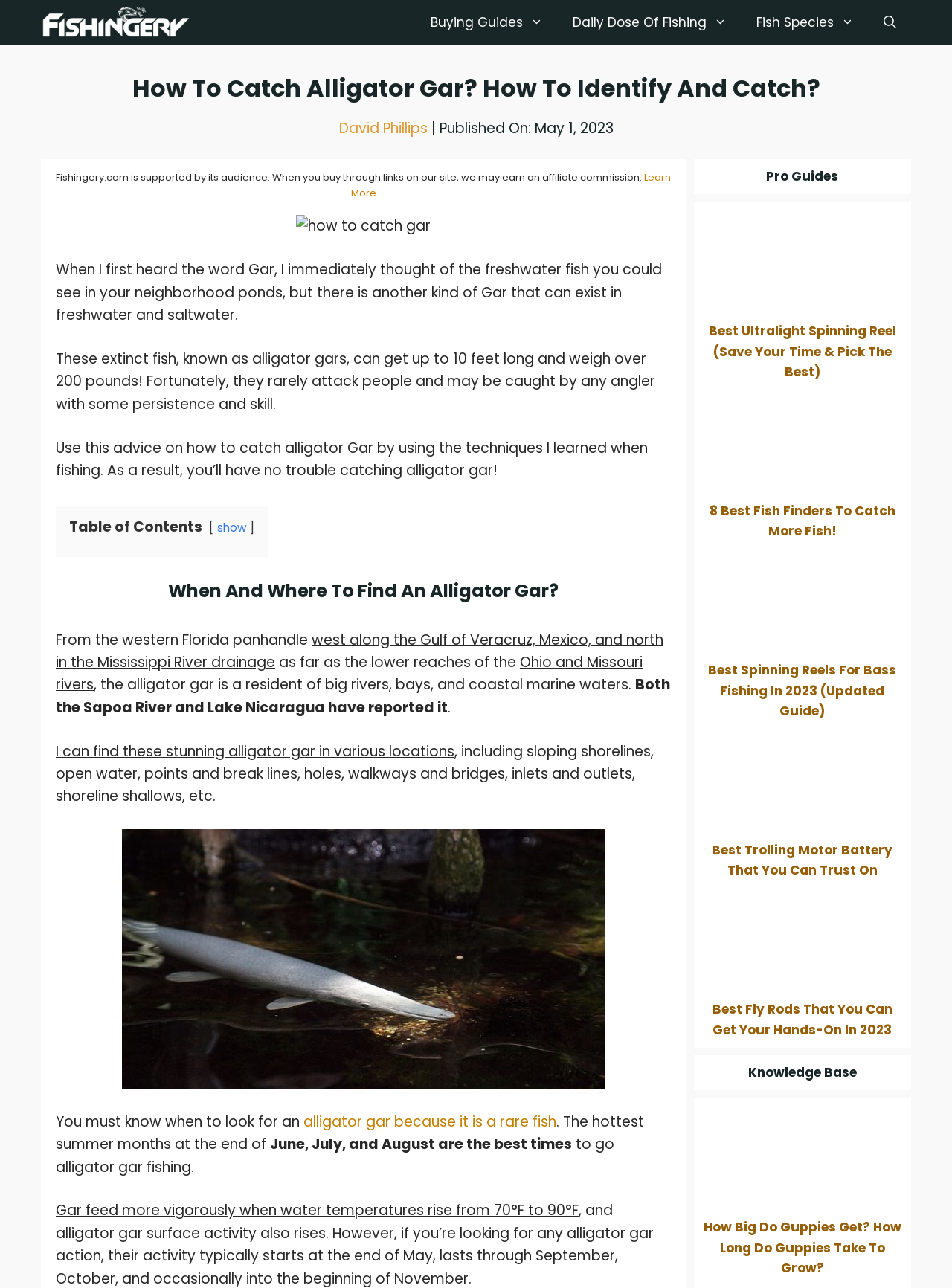What is the length of an alligator gar?
Examine the image closely and answer the question with as much detail as possible.

The length of an alligator gar can be found in the article's content, where it says 'These extinct fish, known as alligator gars, can get up to 10 feet long and weigh over 200 pounds!'.